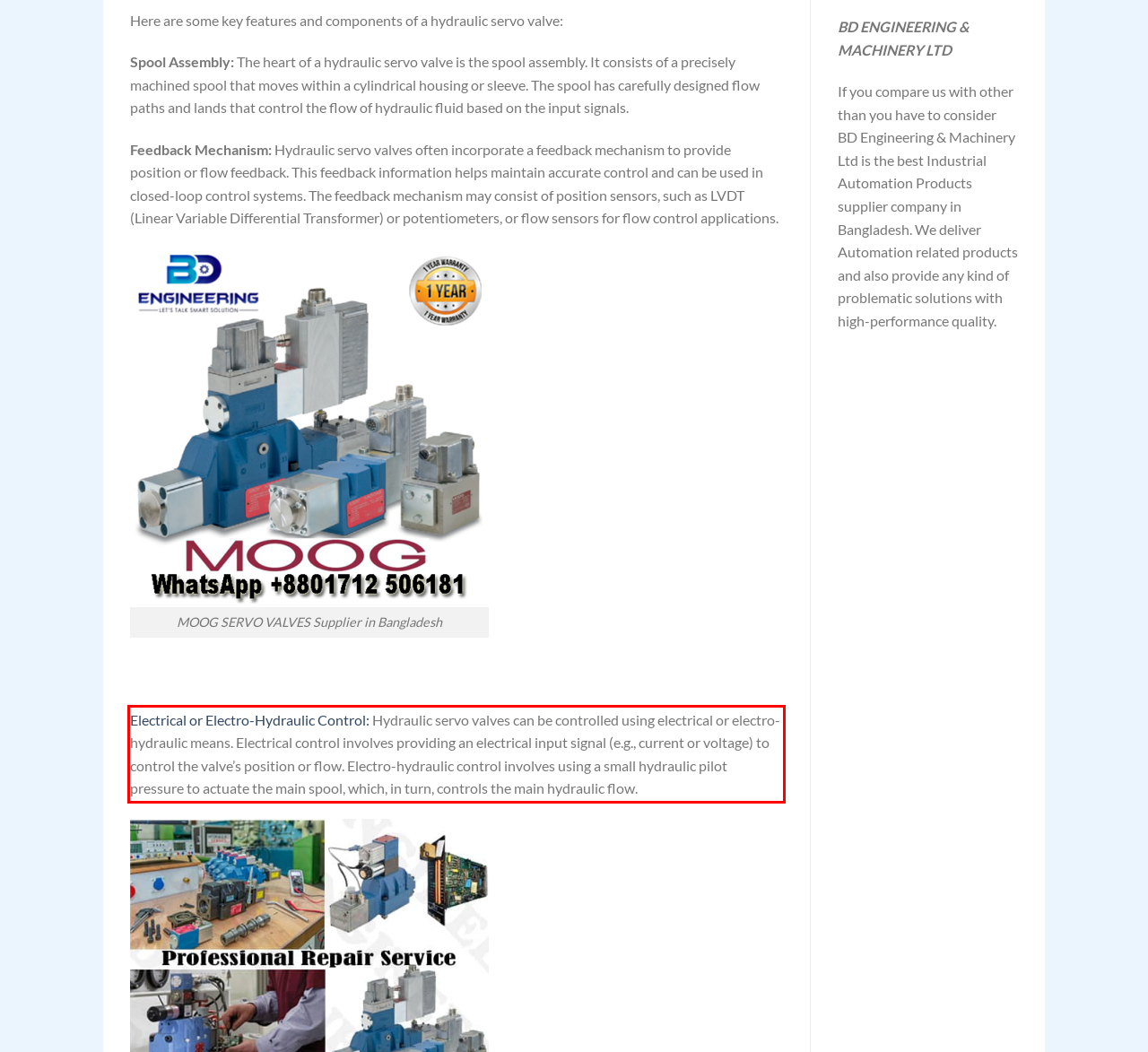Examine the webpage screenshot, find the red bounding box, and extract the text content within this marked area.

Electrical or Electro-Hydraulic Control: Hydraulic servo valves can be controlled using electrical or electro-hydraulic means. Electrical control involves providing an electrical input signal (e.g., current or voltage) to control the valve’s position or flow. Electro-hydraulic control involves using a small hydraulic pilot pressure to actuate the main spool, which, in turn, controls the main hydraulic flow.